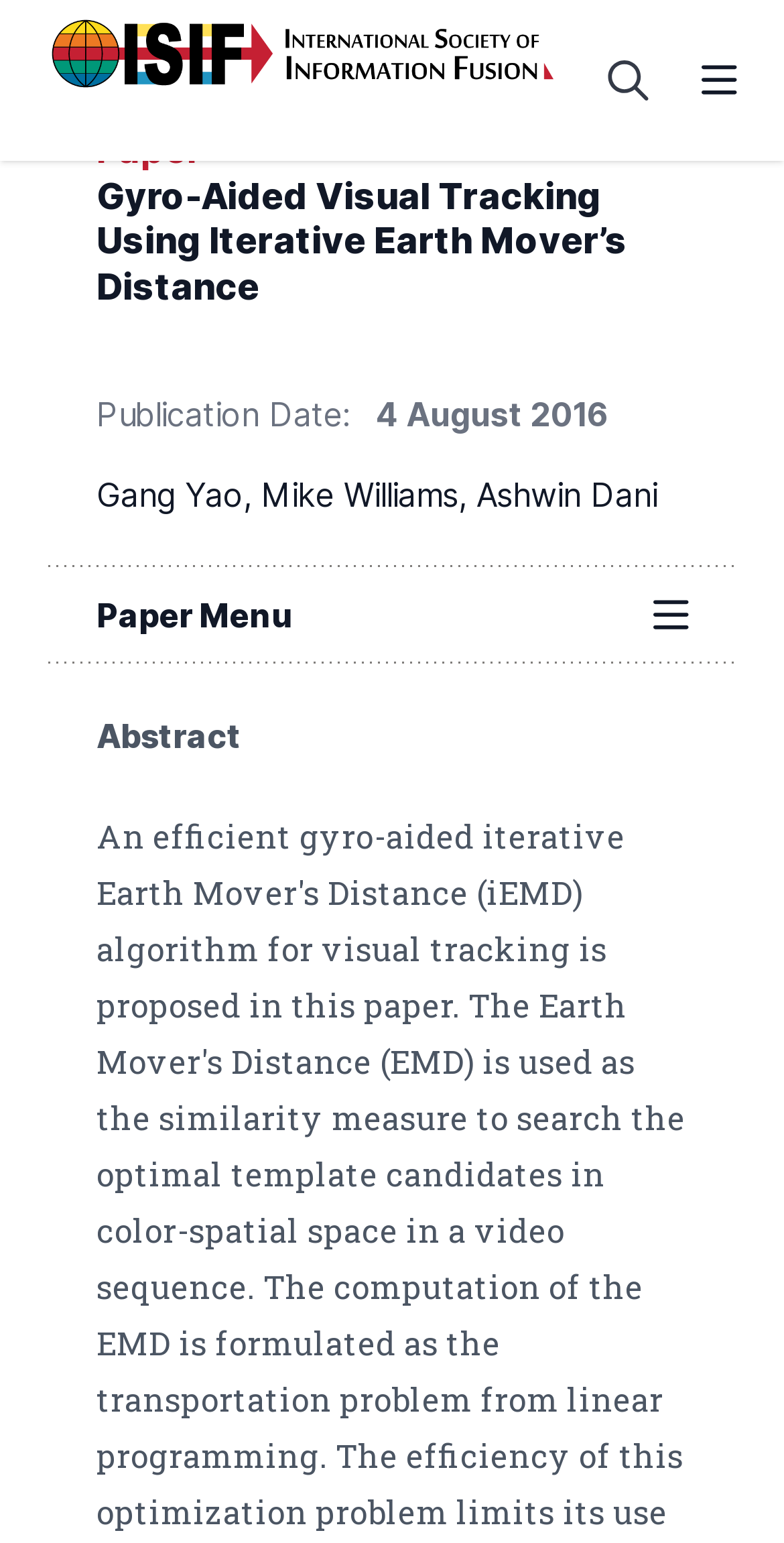Please give a short response to the question using one word or a phrase:
How many links are there in the author section?

3